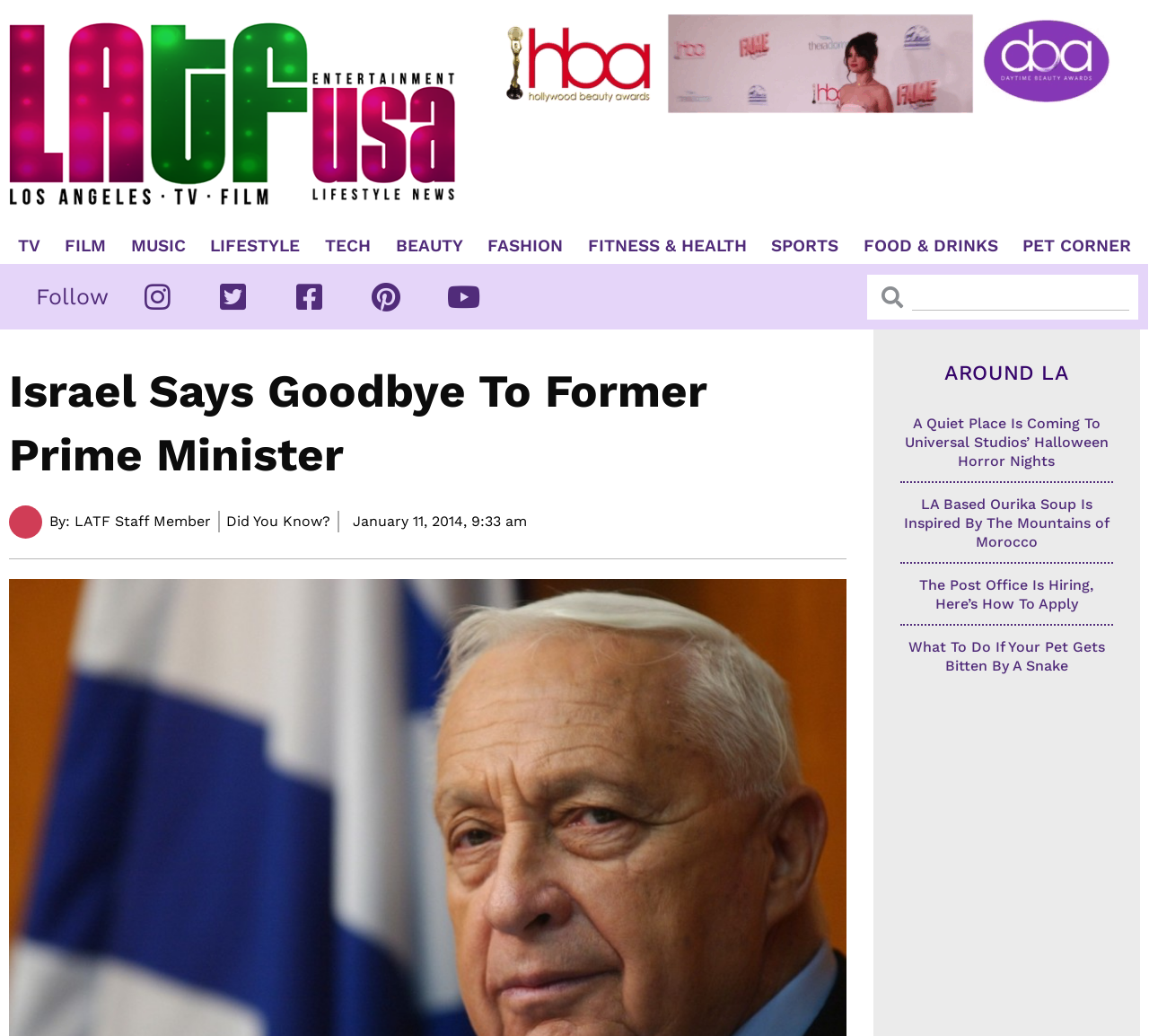Answer succinctly with a single word or phrase:
What is the position of the search bar on the webpage?

Top right